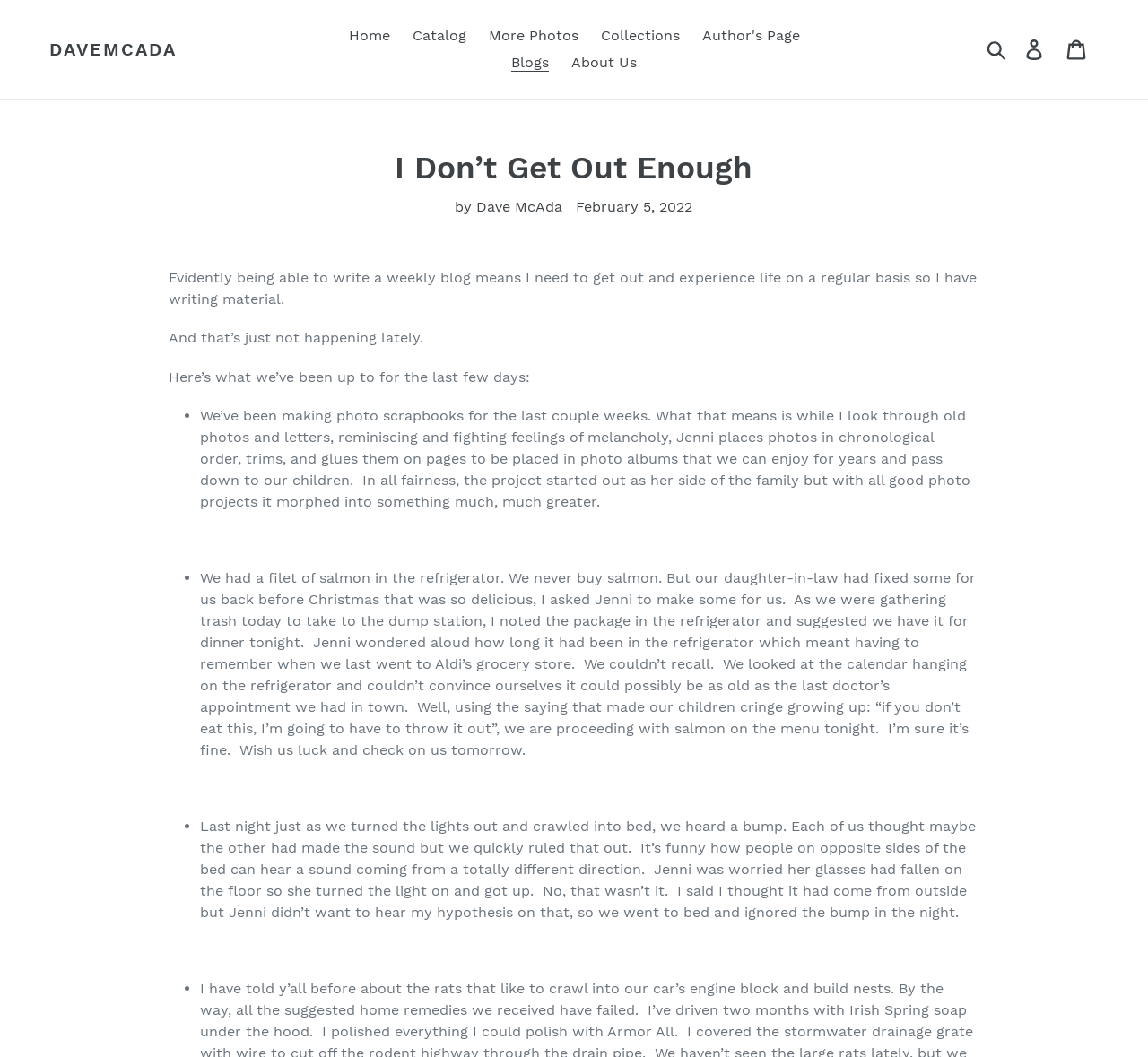Locate and extract the headline of this webpage.

I Don’t Get Out Enough